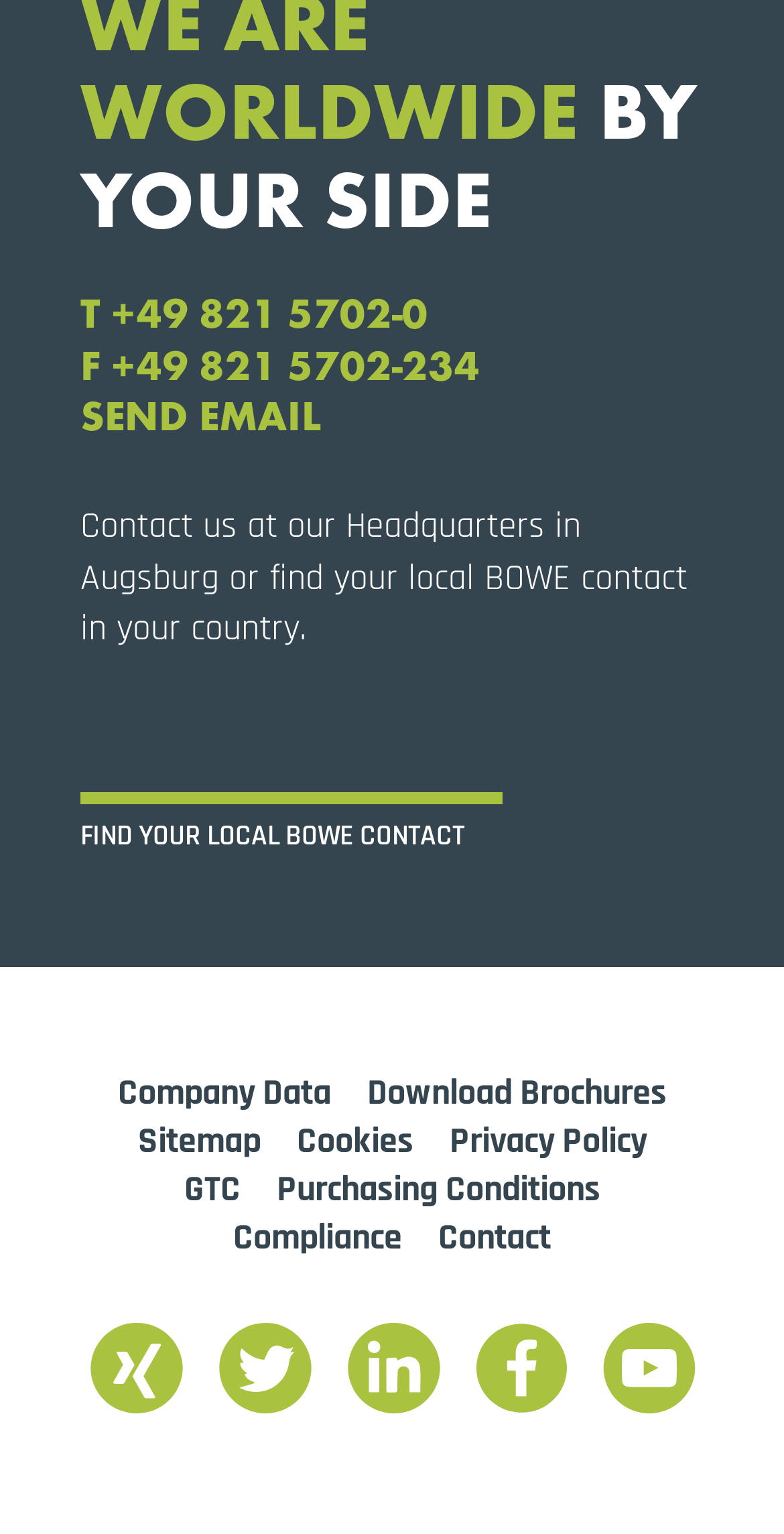Bounding box coordinates are specified in the format (top-left x, top-left y, bottom-right x, bottom-right y). All values are floating point numbers bounded between 0 and 1. Please provide the bounding box coordinate of the region this sentence describes: Contact

[0.559, 0.791, 0.703, 0.821]